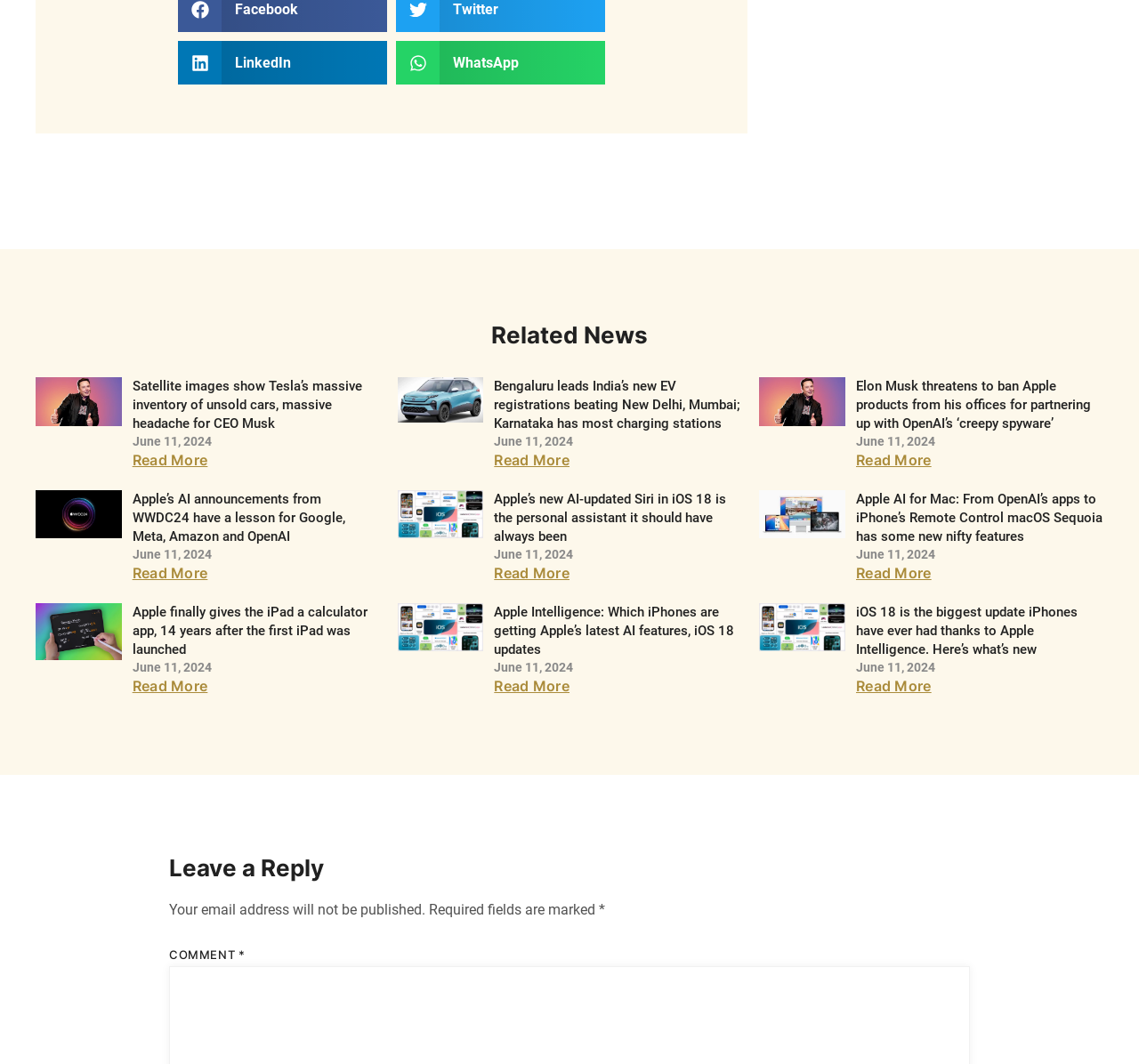Please identify the bounding box coordinates of the area I need to click to accomplish the following instruction: "Share on LinkedIn".

[0.156, 0.038, 0.34, 0.08]